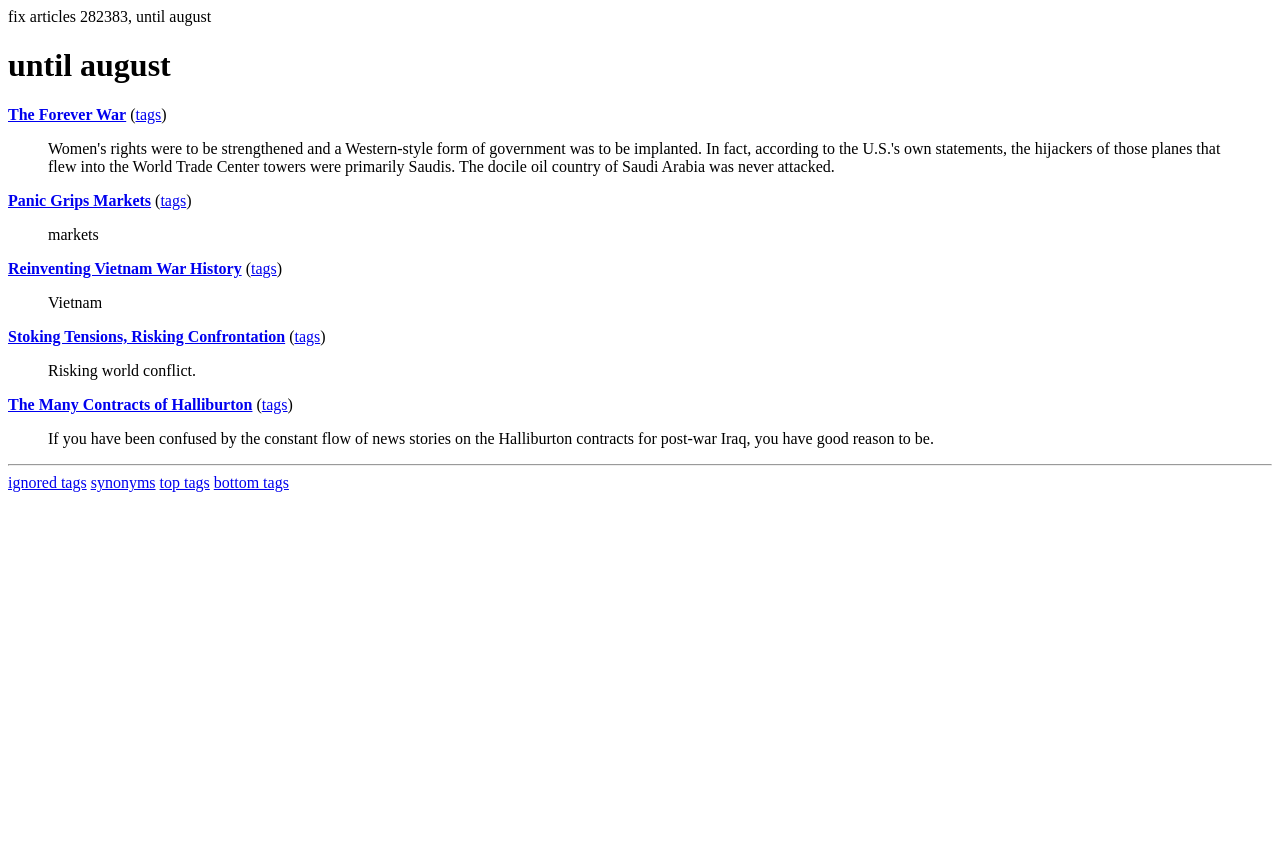Provide a one-word or short-phrase response to the question:
What is the text of the second blockquote element?

markets